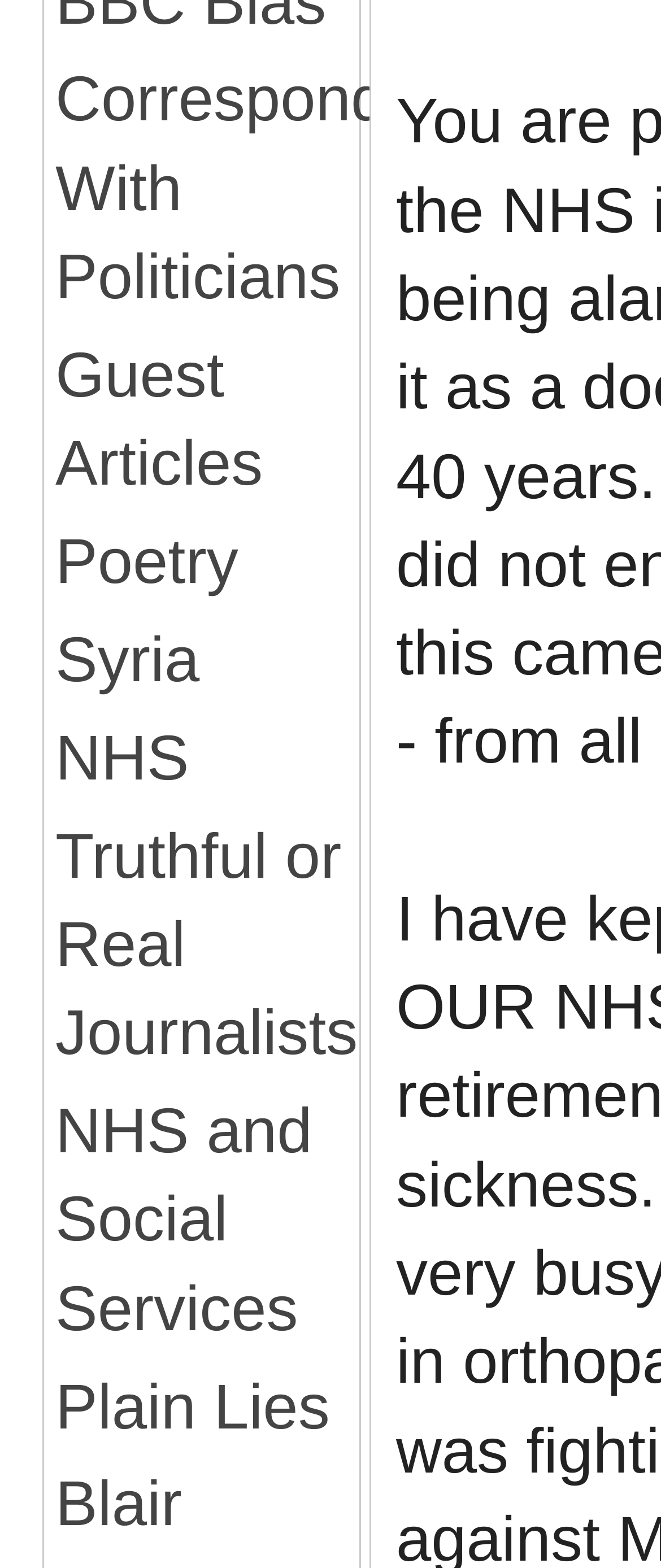Is there a category related to politics on the webpage?
Please provide a single word or phrase as your answer based on the screenshot.

Yes